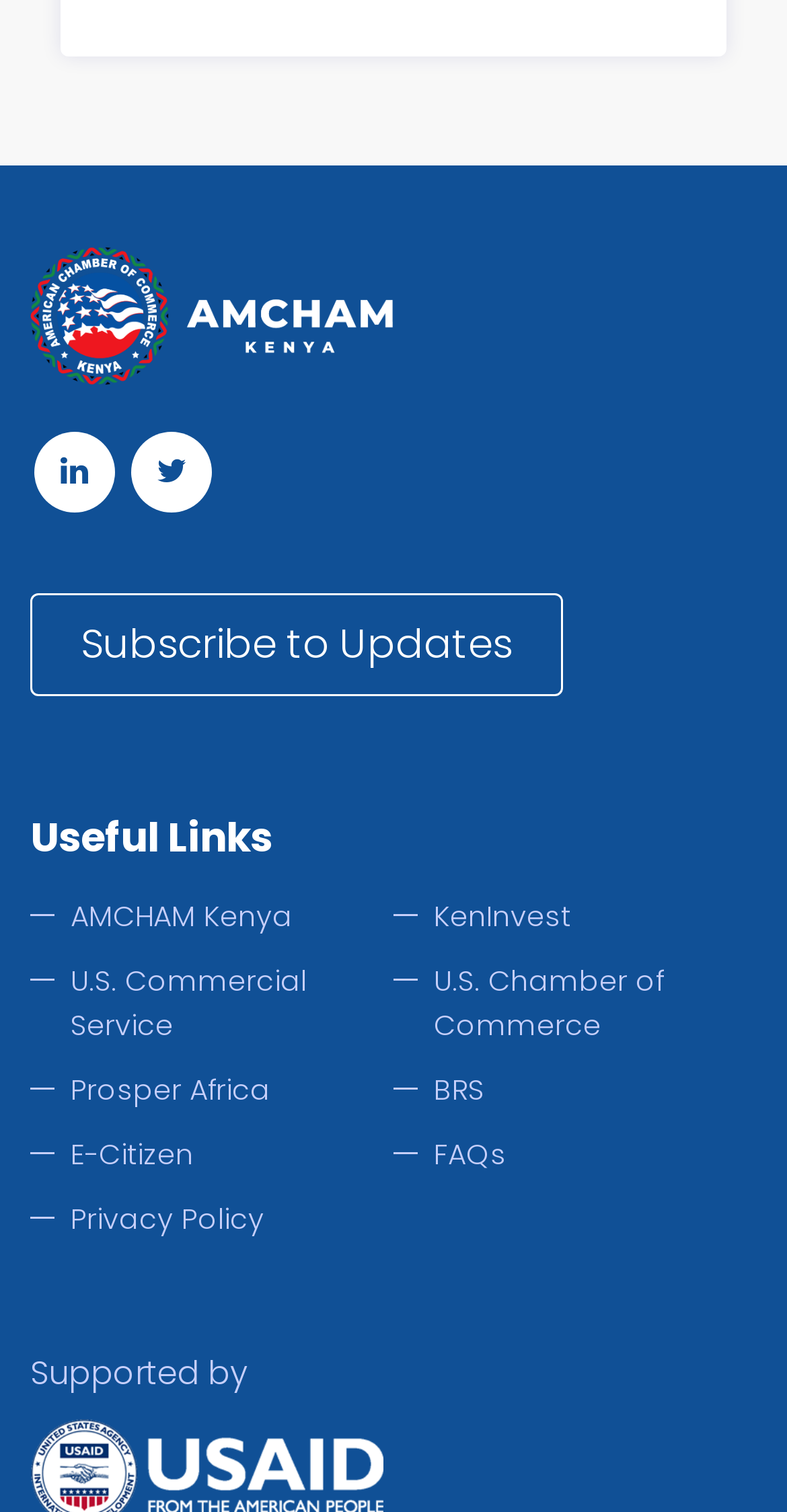What is the text of the button above 'Useful Links'?
Using the image, respond with a single word or phrase.

Subscribe to Updates